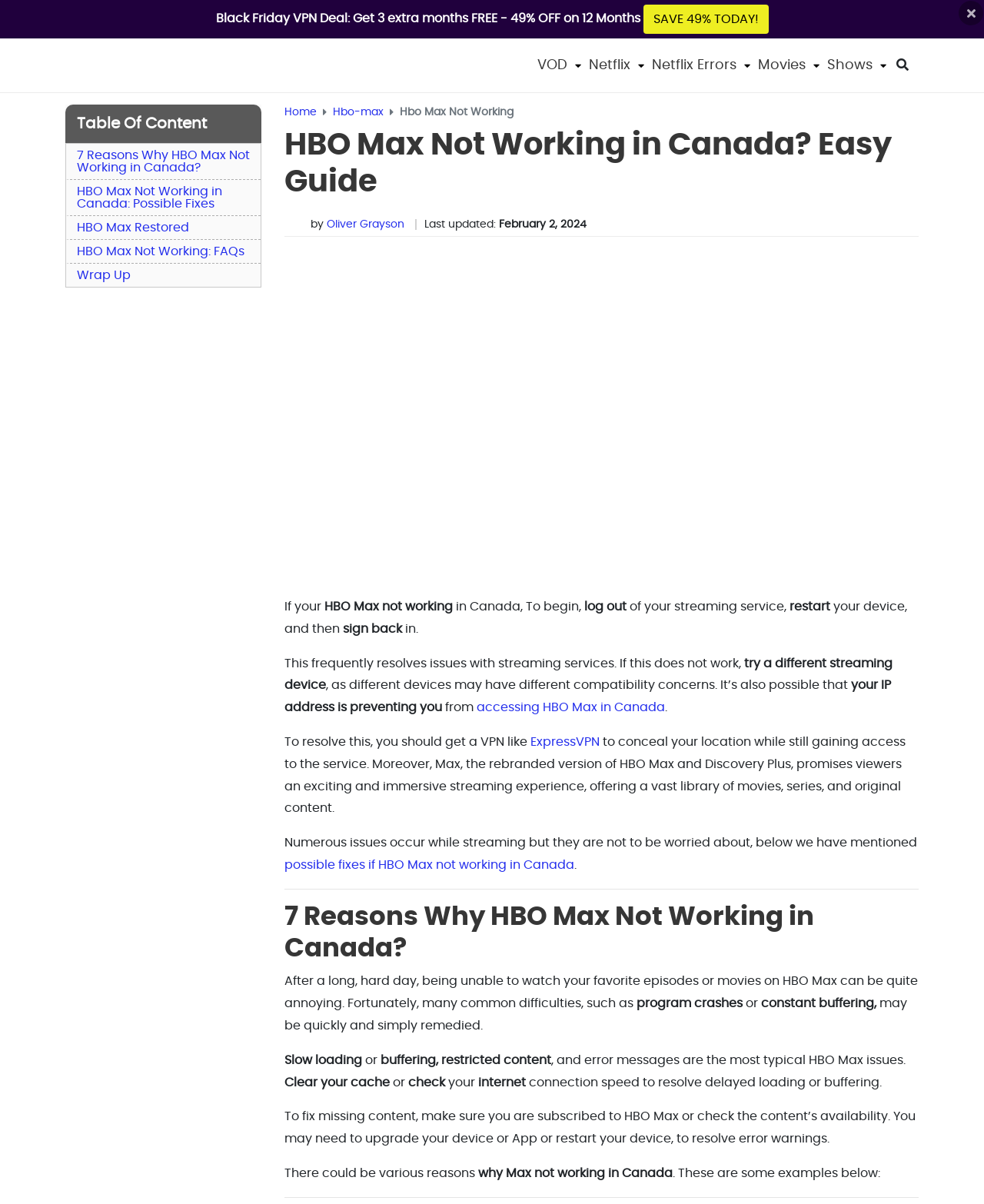What is the first step to resolve HBO Max not working in Canada?
Carefully examine the image and provide a detailed answer to the question.

According to the webpage, if HBO Max is not working in Canada, the first step to resolve the issue is to log out of the streaming service, restart the device, and then sign back in. This frequently resolves issues with streaming services.